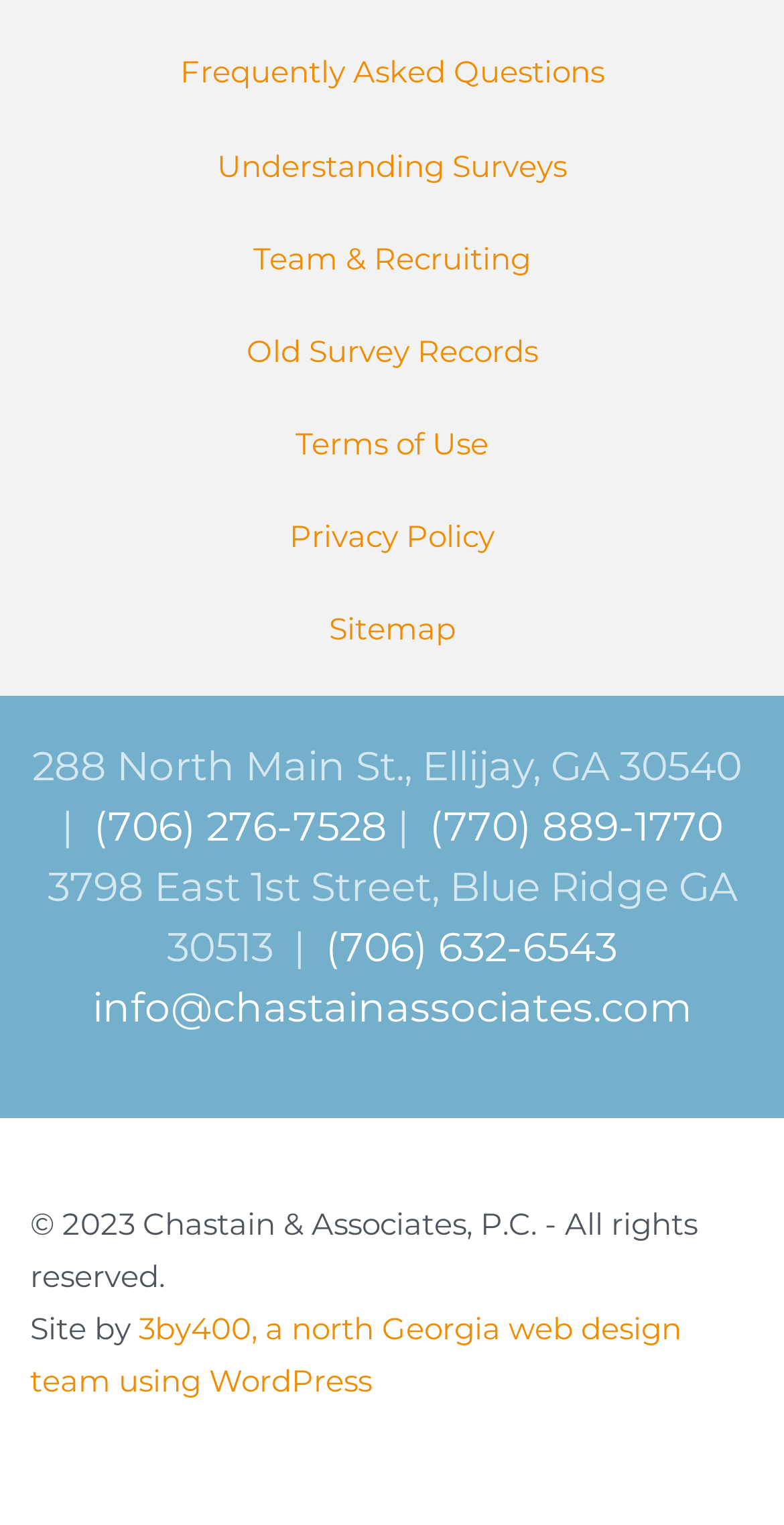Please find the bounding box coordinates of the element that must be clicked to perform the given instruction: "Call (706) 276-7528". The coordinates should be four float numbers from 0 to 1, i.e., [left, top, right, bottom].

[0.119, 0.526, 0.494, 0.558]